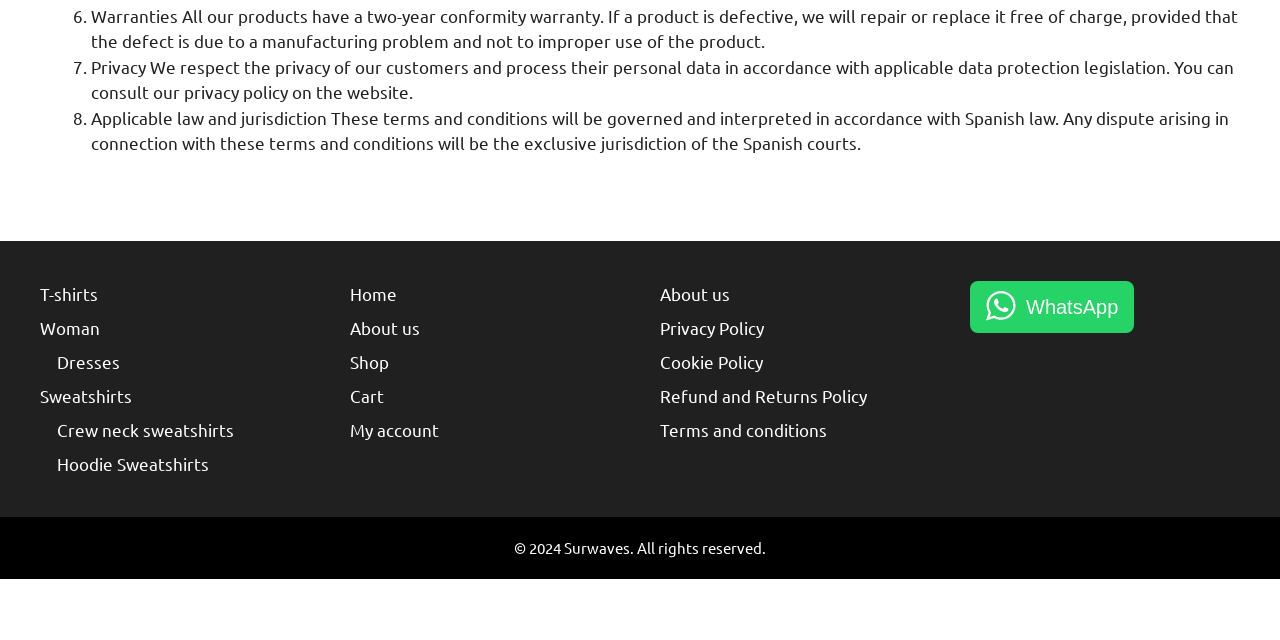Give the bounding box coordinates for the element described as: "About us".

[0.516, 0.442, 0.57, 0.475]